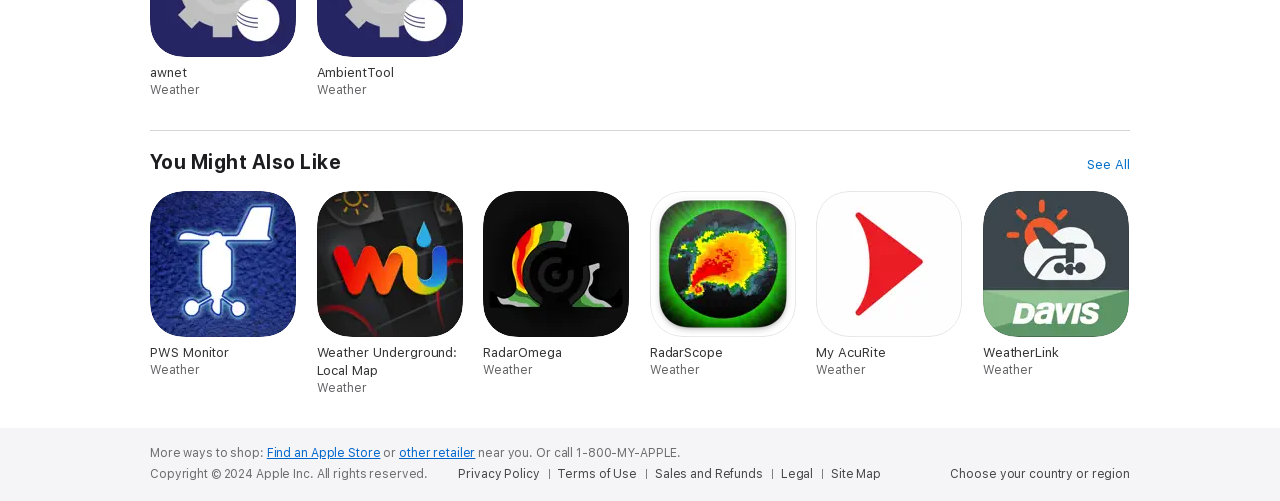Identify the bounding box coordinates for the UI element mentioned here: "Find an Apple Store". Provide the coordinates as four float values between 0 and 1, i.e., [left, top, right, bottom].

[0.208, 0.89, 0.297, 0.918]